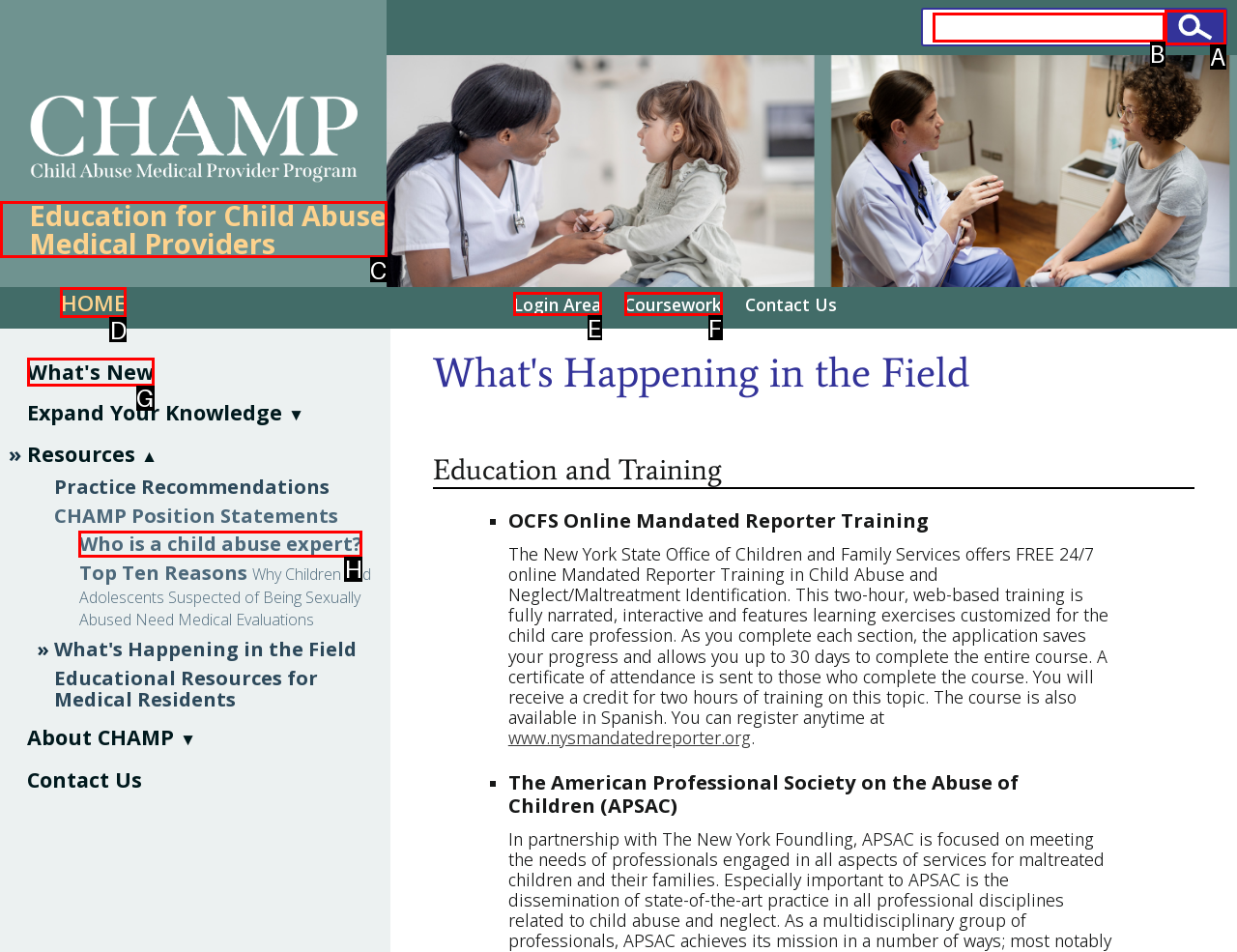Indicate the HTML element that should be clicked to perform the task: Go to the home page Reply with the letter corresponding to the chosen option.

D